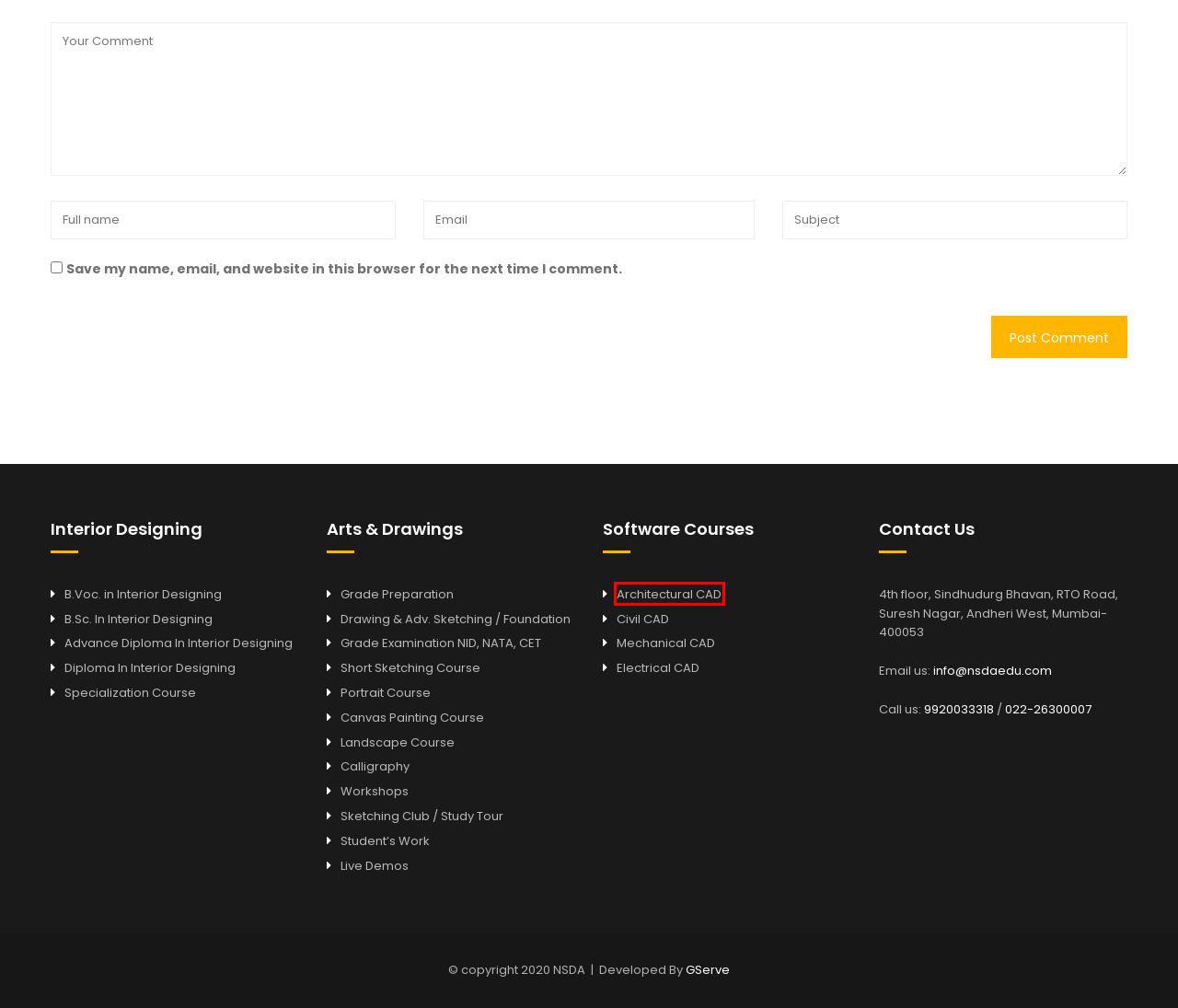A screenshot of a webpage is given, featuring a red bounding box around a UI element. Please choose the webpage description that best aligns with the new webpage after clicking the element in the bounding box. These are the descriptions:
A. Architectural CAD - NSDA - Nirmaan School of Design and Arts
B. Placements - NSDA - Nirmaan School of Design and Arts
C. Diploma In Interior Designing - NSDA - Nirmaan School of Design and Arts
D. Welcome to the world of digital possibilities | Designing | Website | Marketing | Animation
E. Civil CAD - NSDA - Nirmaan School of Design and Arts
F. Educational Loans - NSDA - Nirmaan School of Design and Arts
G. Scholarships - NSDA - Nirmaan School of Design and Arts
H. Grade Examination NID, NATA, CET - NSDA - Nirmaan School of Design and Arts

A